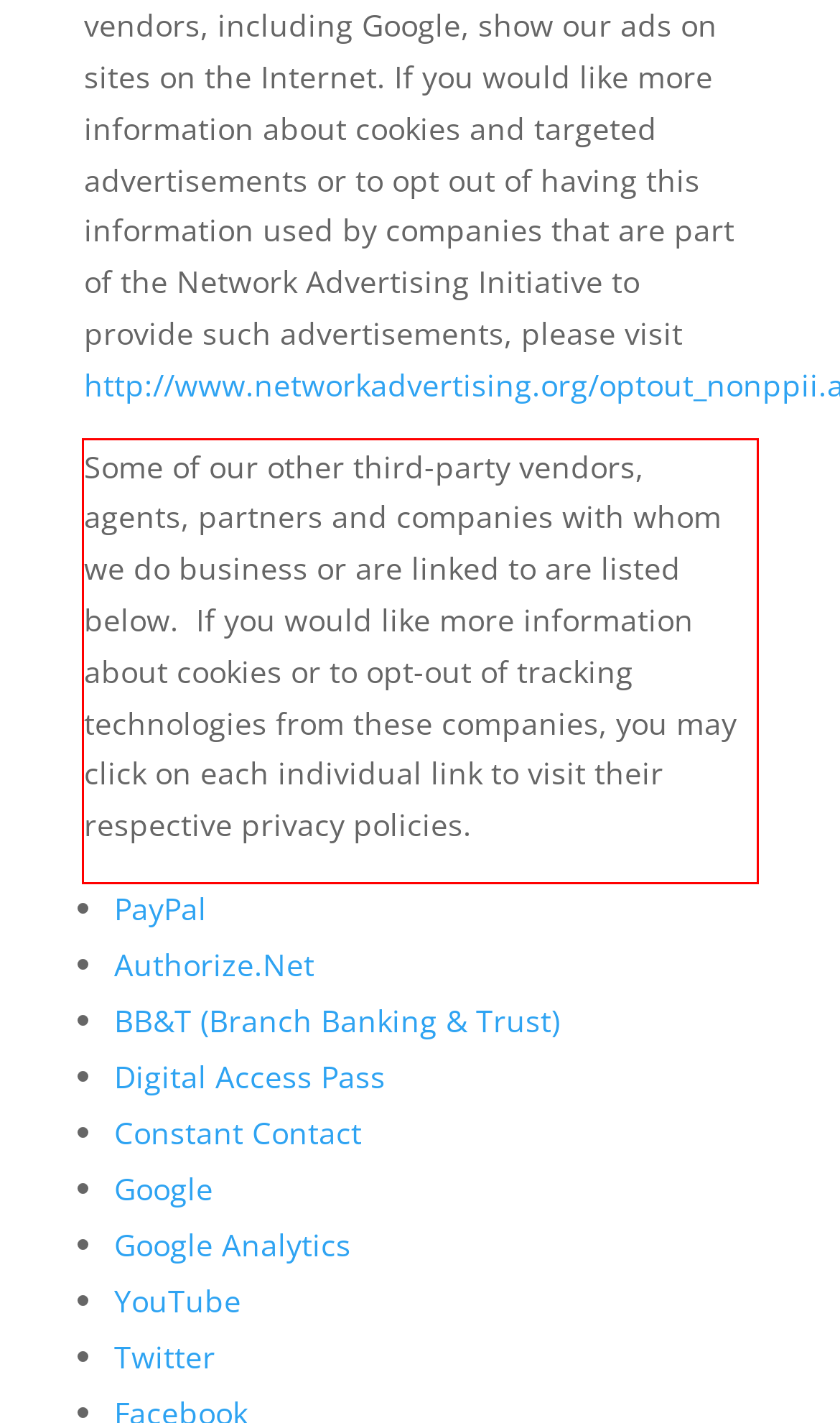Perform OCR on the text inside the red-bordered box in the provided screenshot and output the content.

Some of our other third-party vendors, agents, partners and companies with whom we do business or are linked to are listed below. If you would like more information about cookies or to opt-out of tracking technologies from these companies, you may click on each individual link to visit their respective privacy policies.